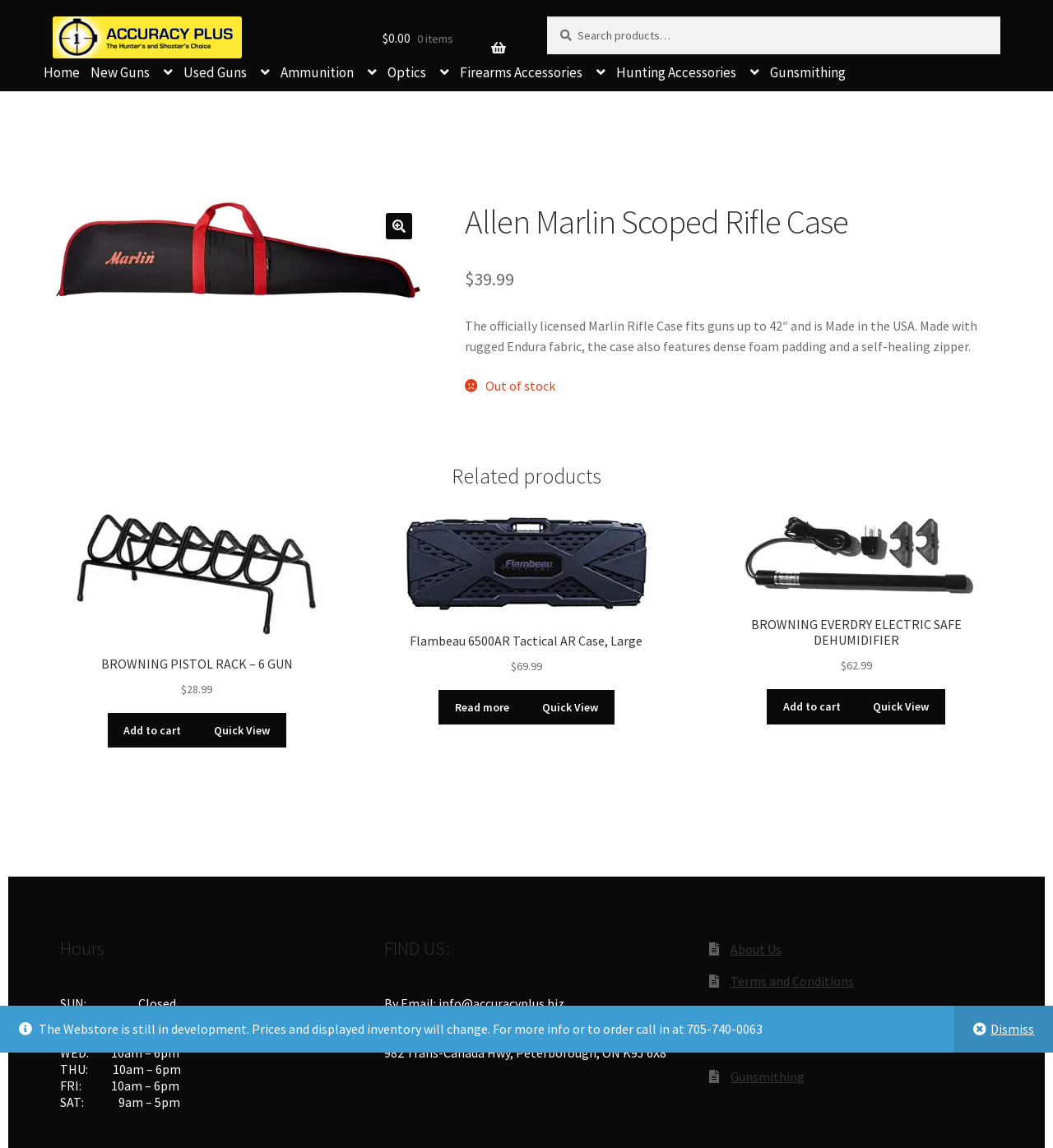Identify the bounding box coordinates of the part that should be clicked to carry out this instruction: "Call the phone number".

None